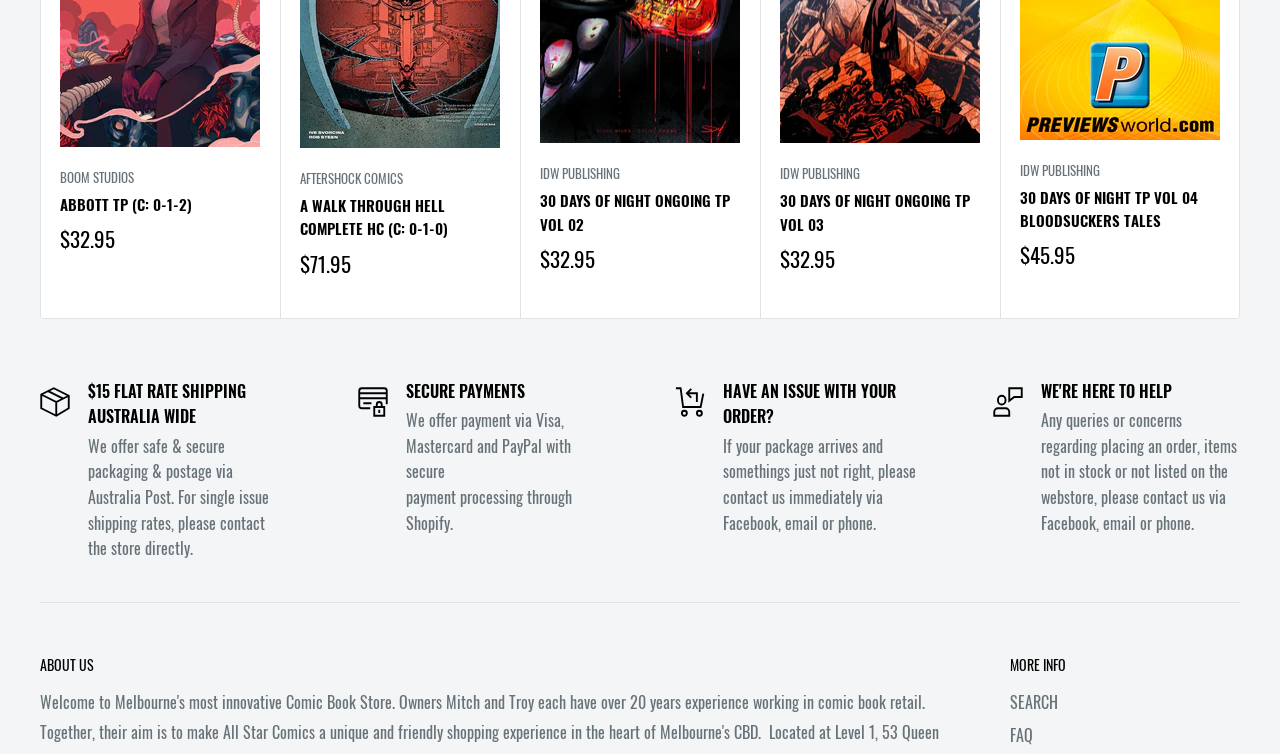Please provide a comprehensive response to the question based on the details in the image: What is the shipping policy for this store?

The StaticText element with the text '$15 FLAT RATE SHIPPING AUSTRALIA WIDE' suggests that the store offers a flat rate shipping policy for orders within Australia.